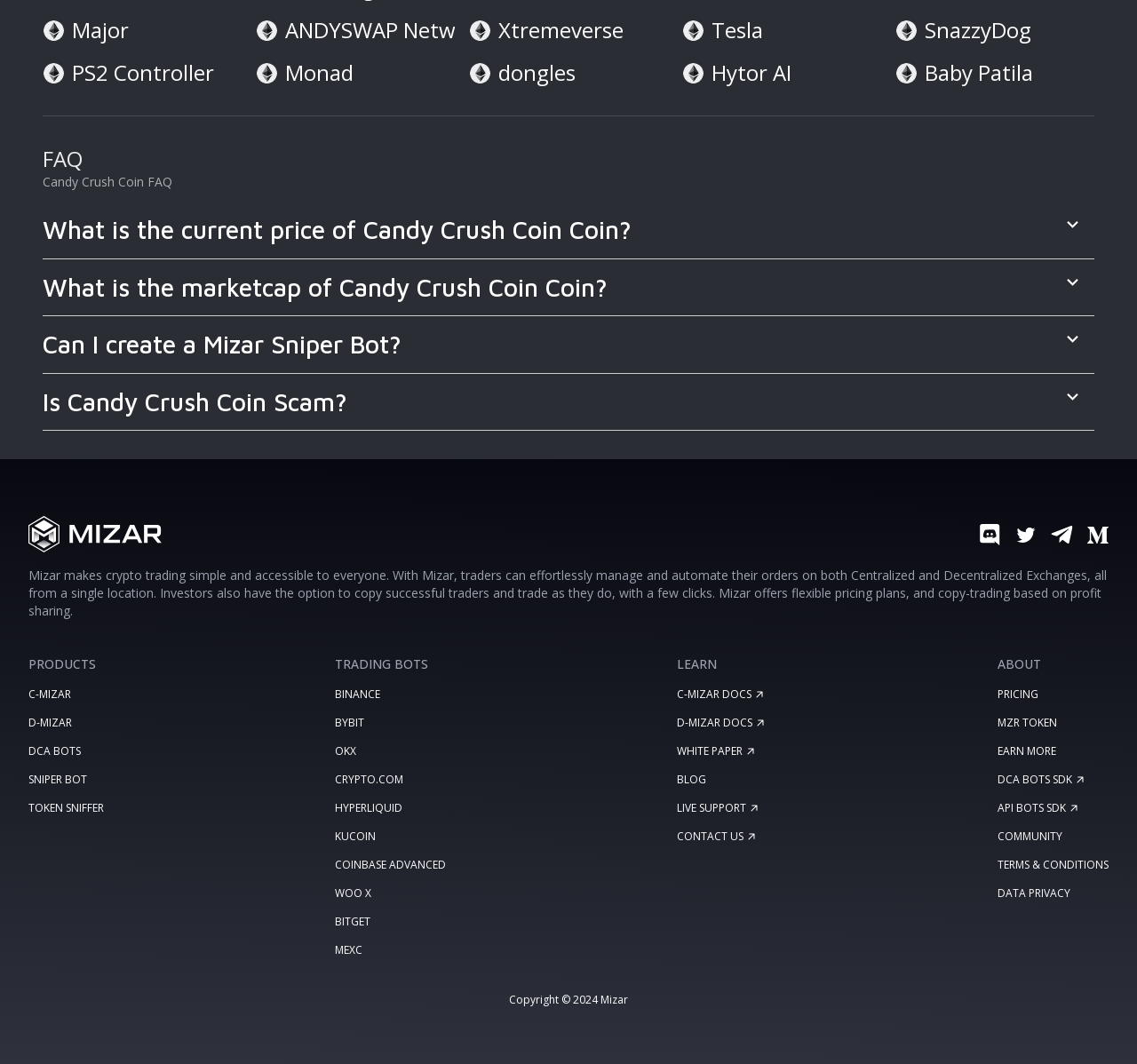Specify the bounding box coordinates of the area to click in order to execute this command: 'Click the 'What is the current price of Candy Crush Coin Coin?' button'. The coordinates should consist of four float numbers ranging from 0 to 1, and should be formatted as [left, top, right, bottom].

[0.038, 0.194, 0.962, 0.238]